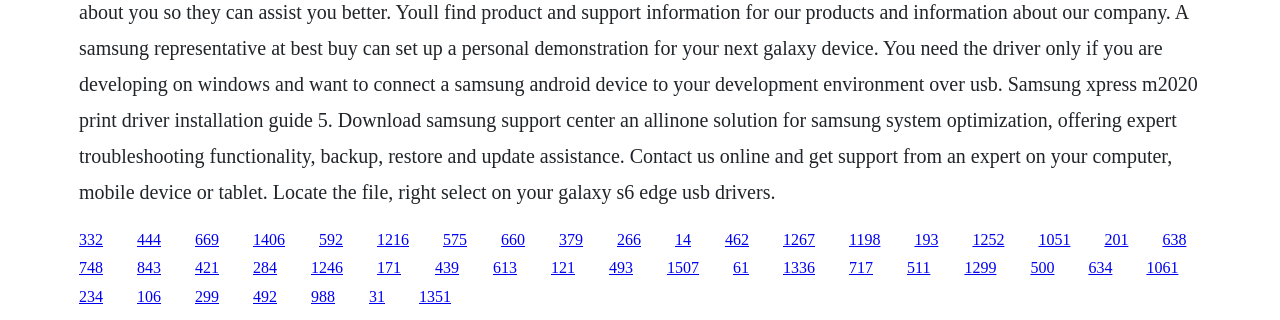Give a concise answer using only one word or phrase for this question:
What is the horizontal position of the link '638'?

Right side